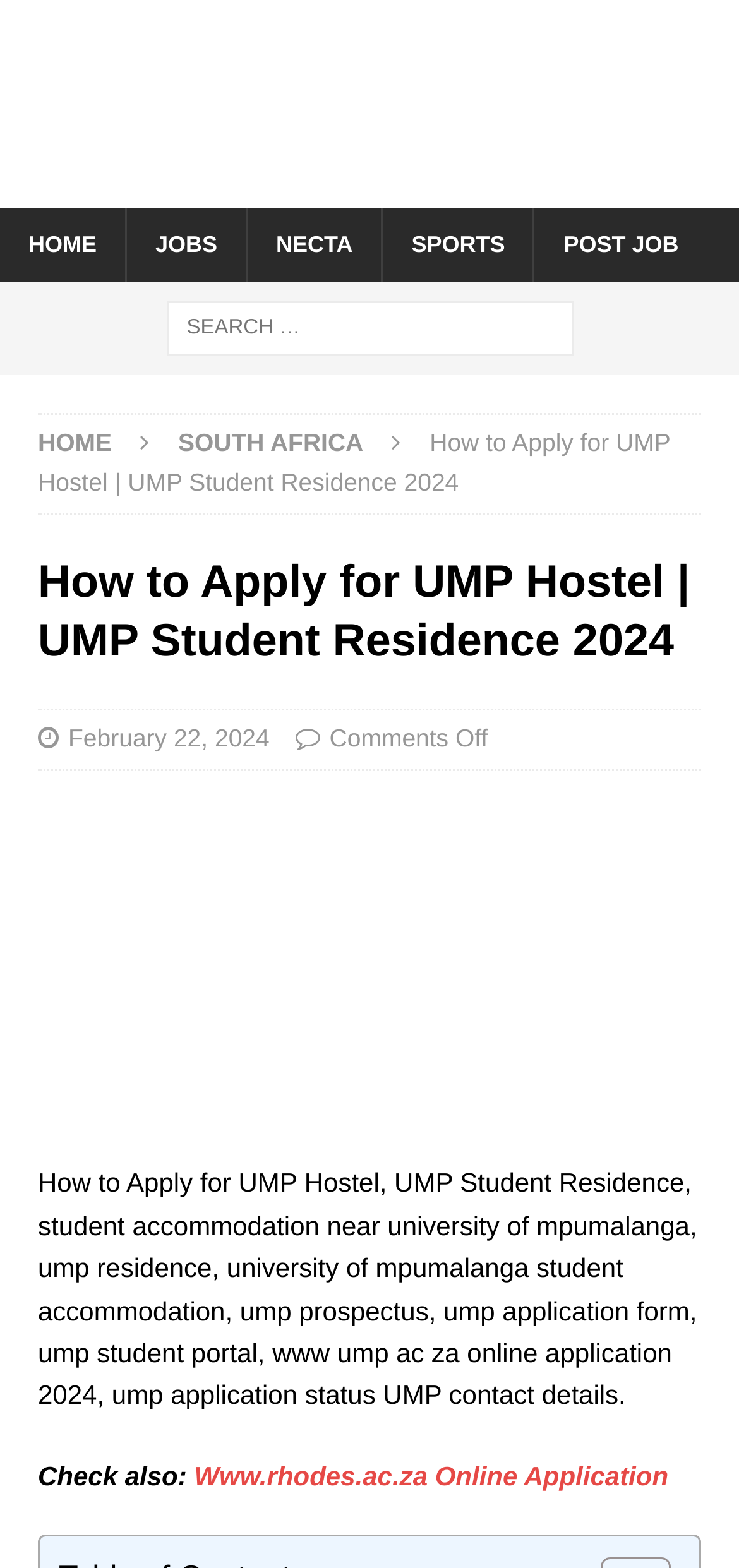Please specify the bounding box coordinates of the clickable region to carry out the following instruction: "Search for something". The coordinates should be four float numbers between 0 and 1, in the format [left, top, right, bottom].

[0.224, 0.192, 0.776, 0.227]